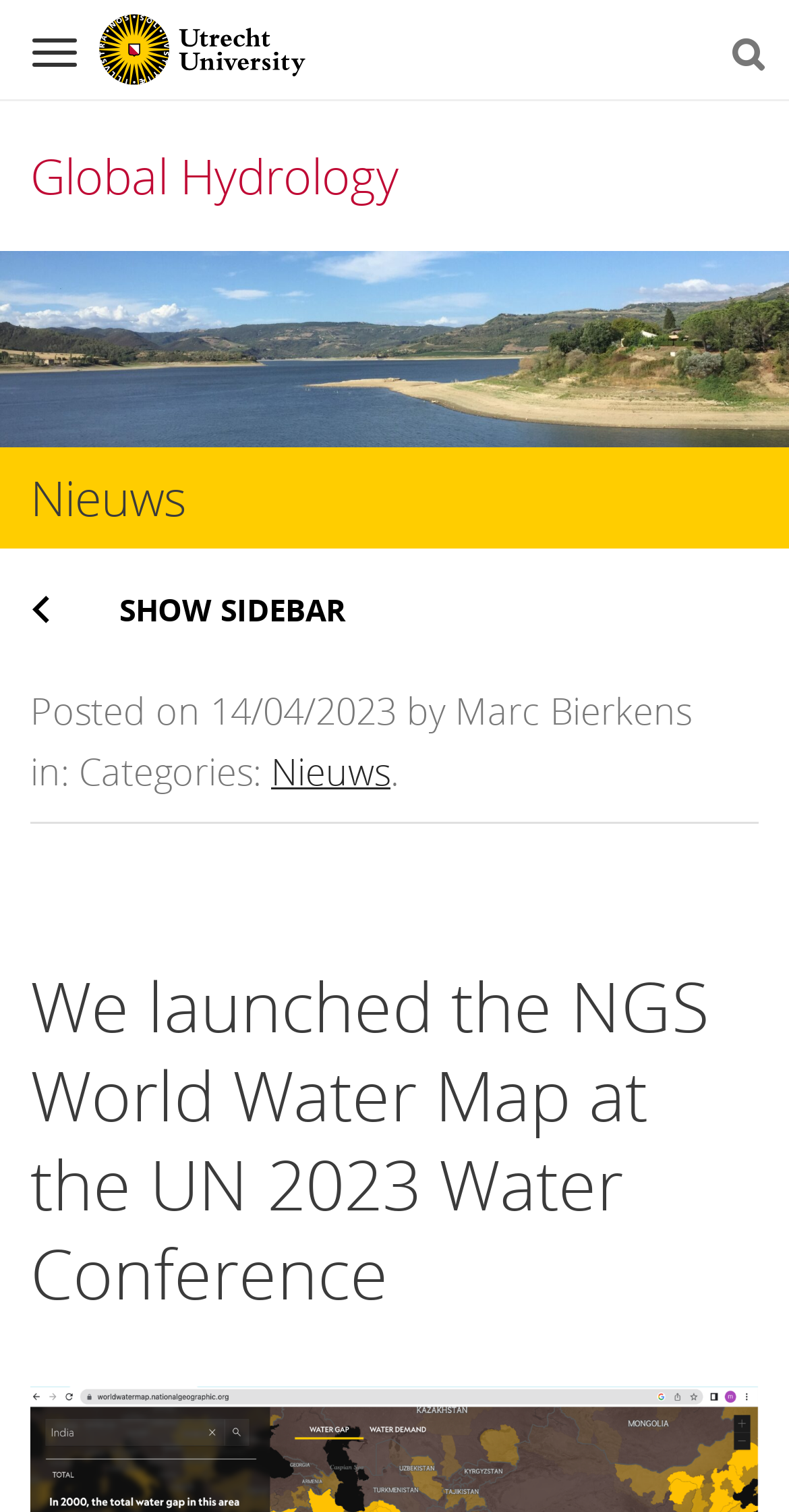Please answer the following question using a single word or phrase: 
What is the date of the latest article?

14/04/2023